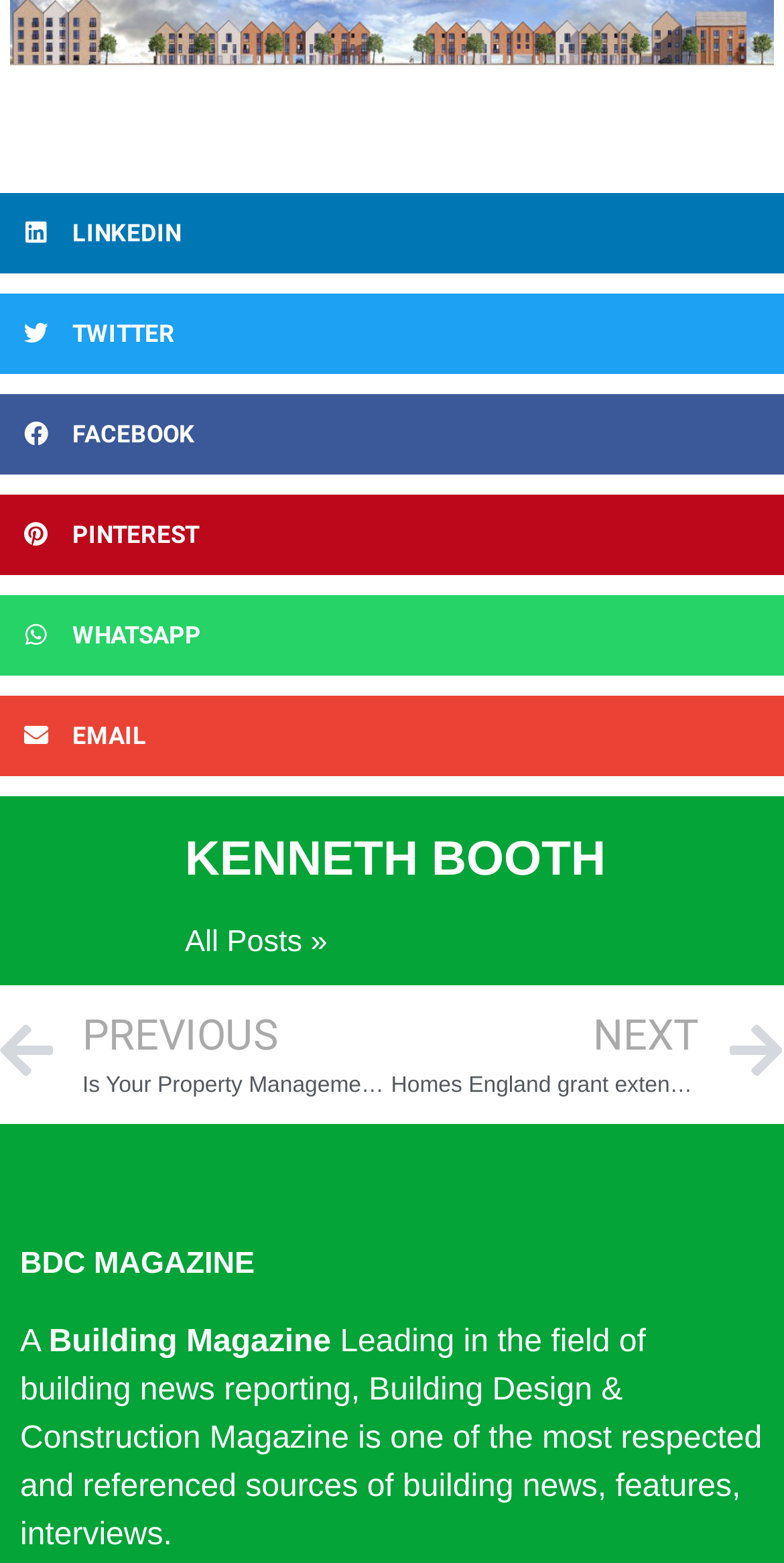Identify the bounding box coordinates of the clickable region necessary to fulfill the following instruction: "Read next post". The bounding box coordinates should be four float numbers between 0 and 1, i.e., [left, top, right, bottom].

[0.499, 0.644, 0.997, 0.706]